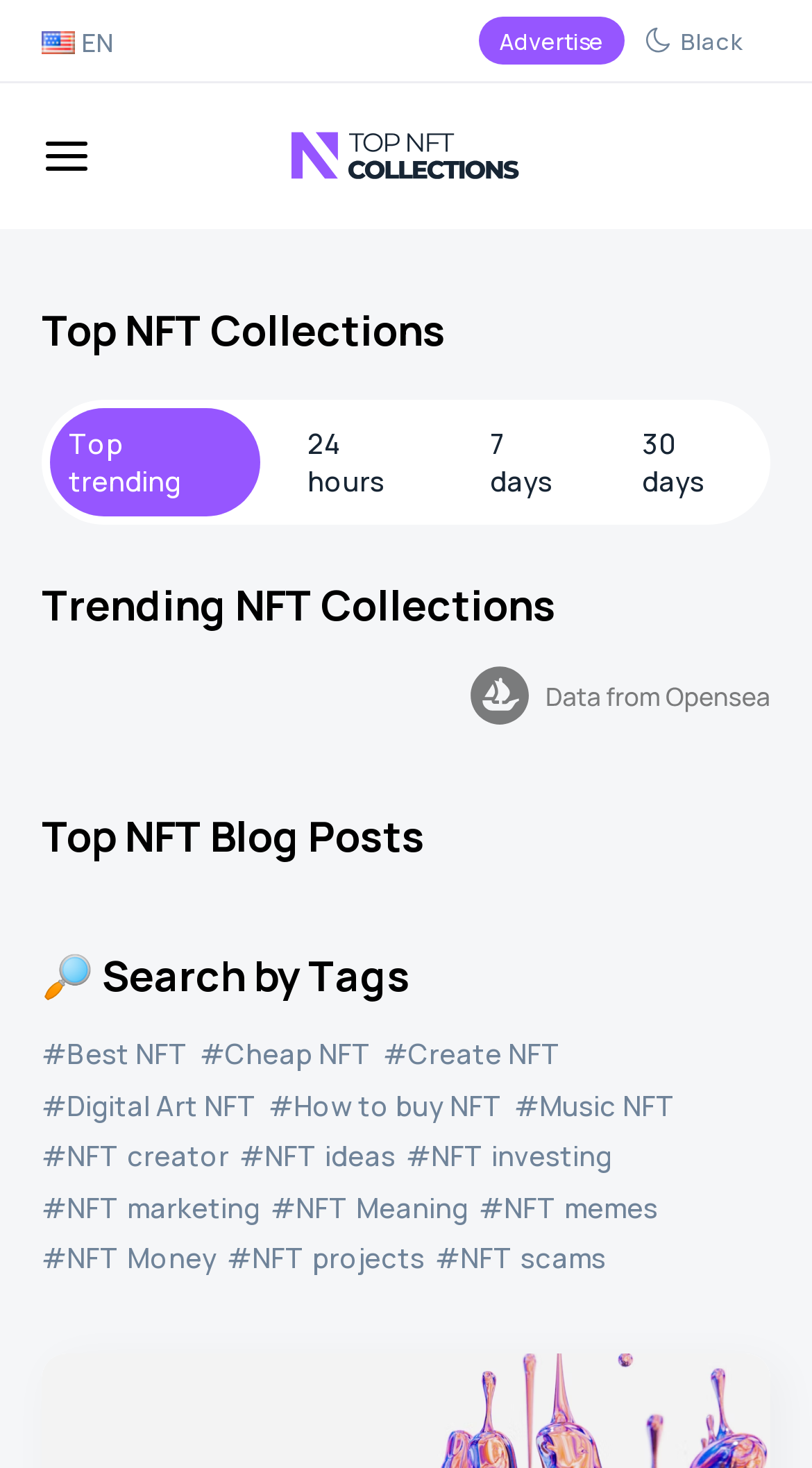Identify the coordinates of the bounding box for the element that must be clicked to accomplish the instruction: "Search by tags".

[0.051, 0.645, 0.949, 0.684]